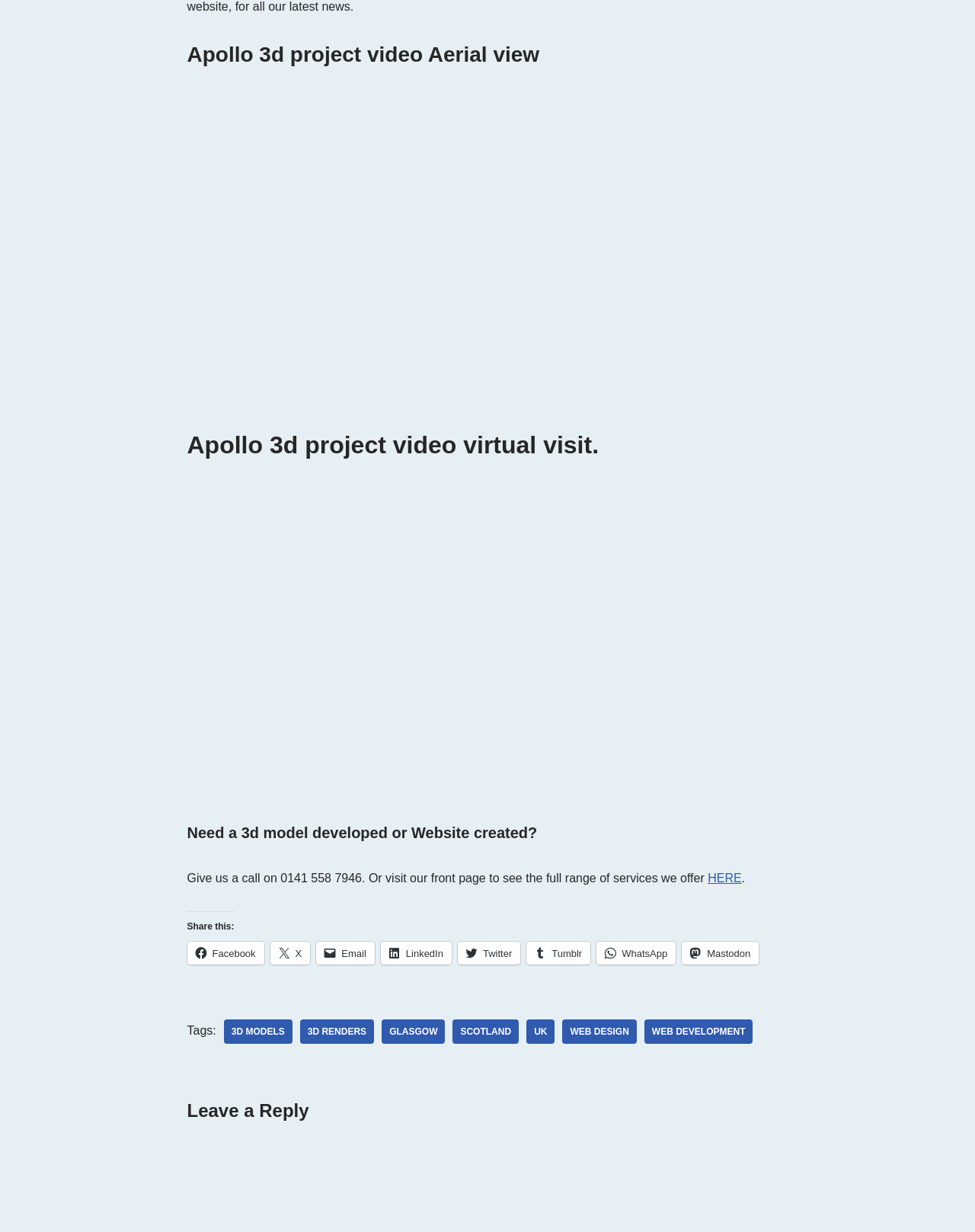What is the topic of the first video? Based on the screenshot, please respond with a single word or phrase.

Aerial view